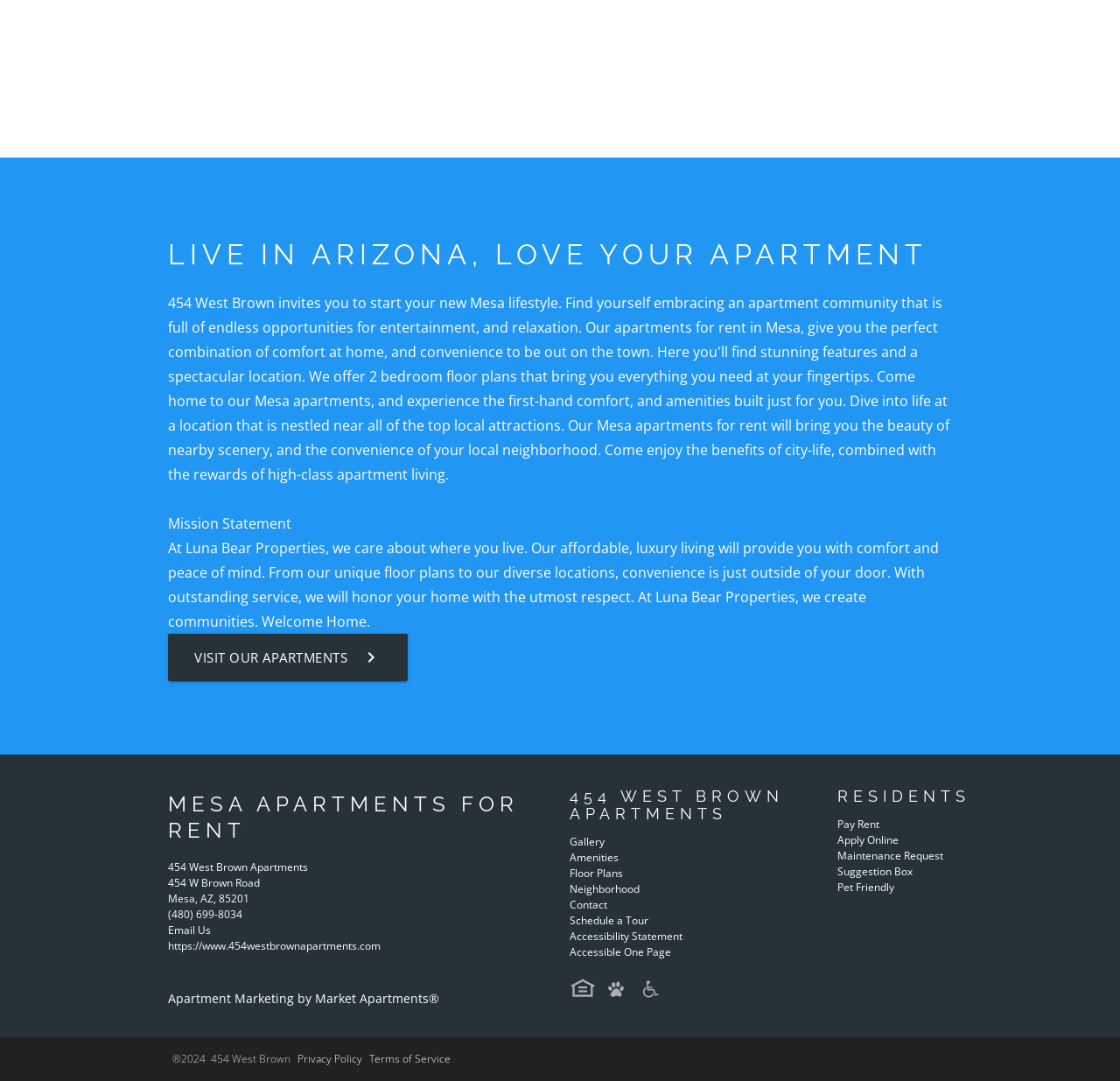Please determine the bounding box coordinates of the element's region to click for the following instruction: "Visit our apartments".

[0.15, 0.587, 0.364, 0.63]